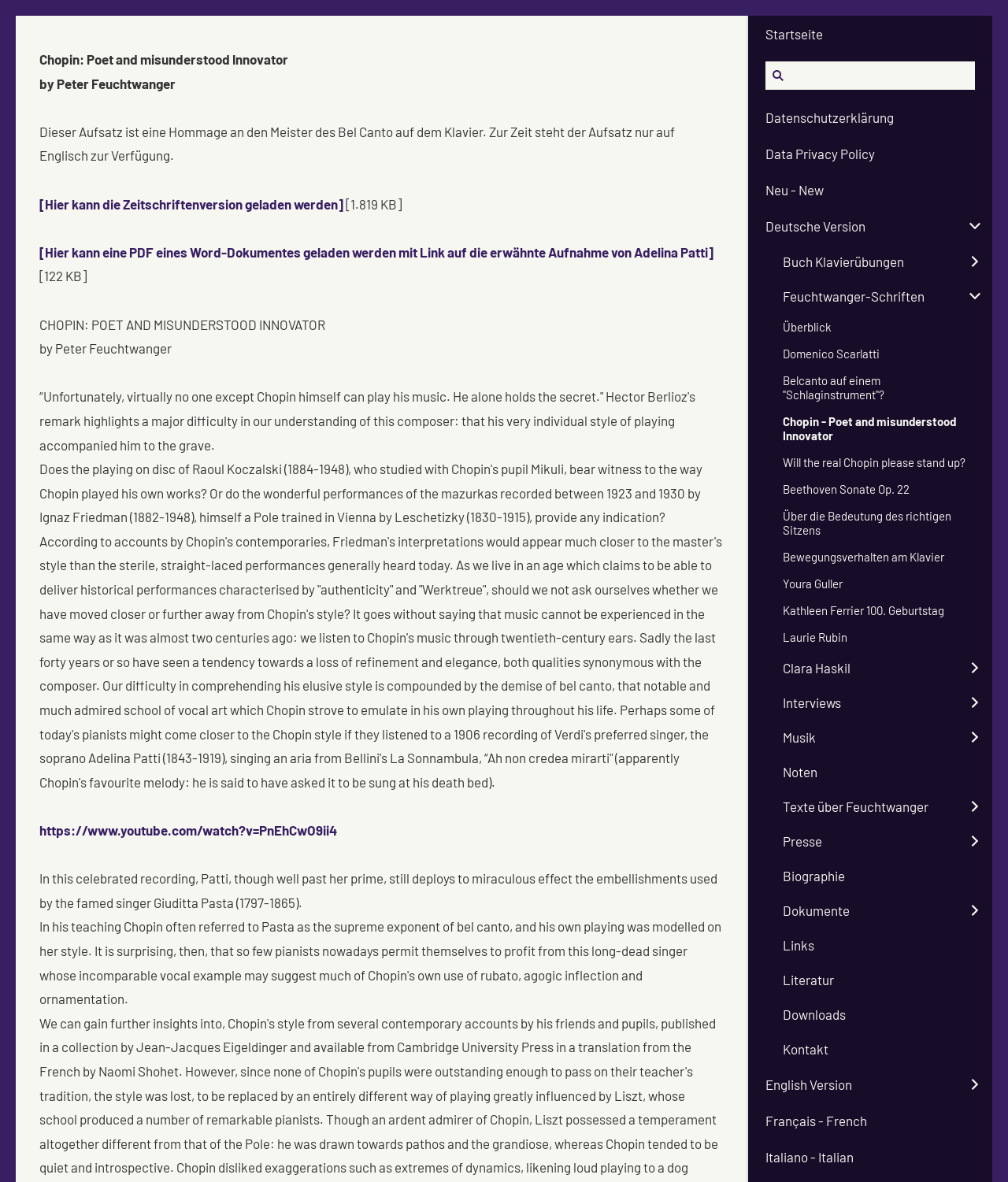Locate the bounding box coordinates of the clickable element to fulfill the following instruction: "Click on the link to the YouTube video". Provide the coordinates as four float numbers between 0 and 1 in the format [left, top, right, bottom].

[0.039, 0.696, 0.334, 0.709]